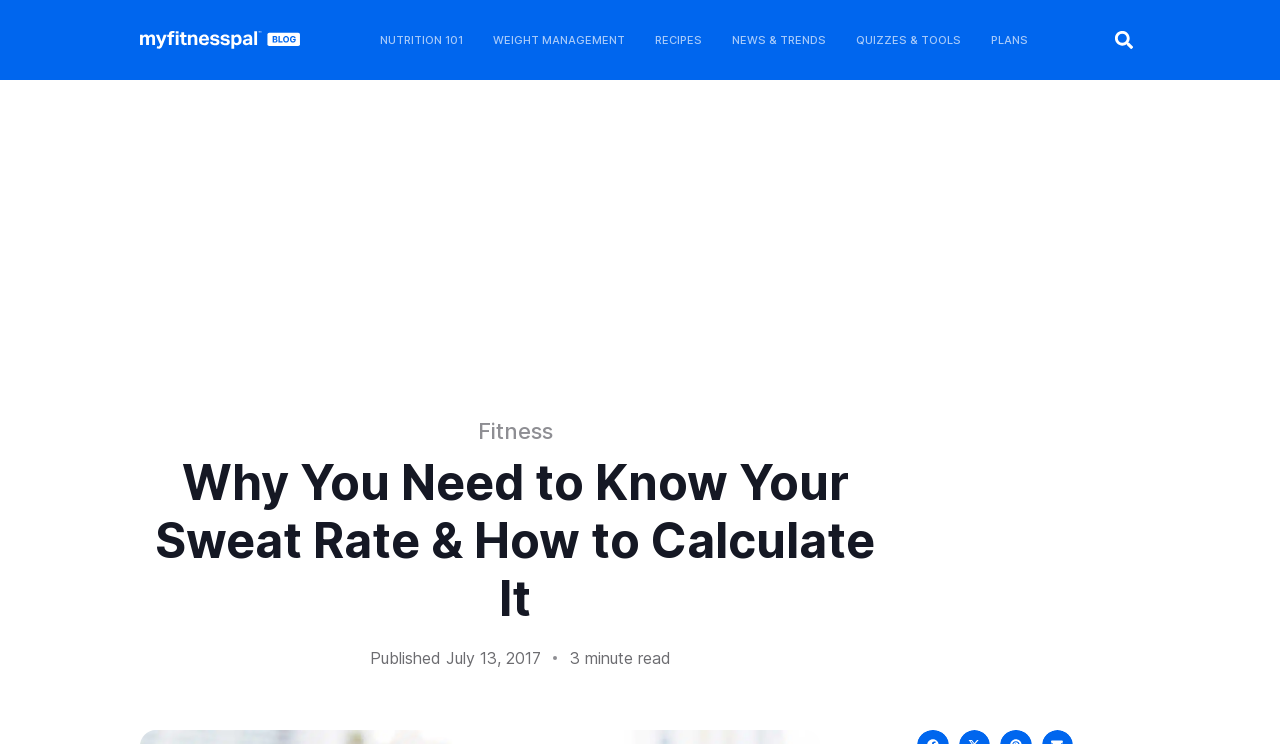What is the main title displayed on this webpage?

Why You Need to Know Your Sweat Rate & How to Calculate It